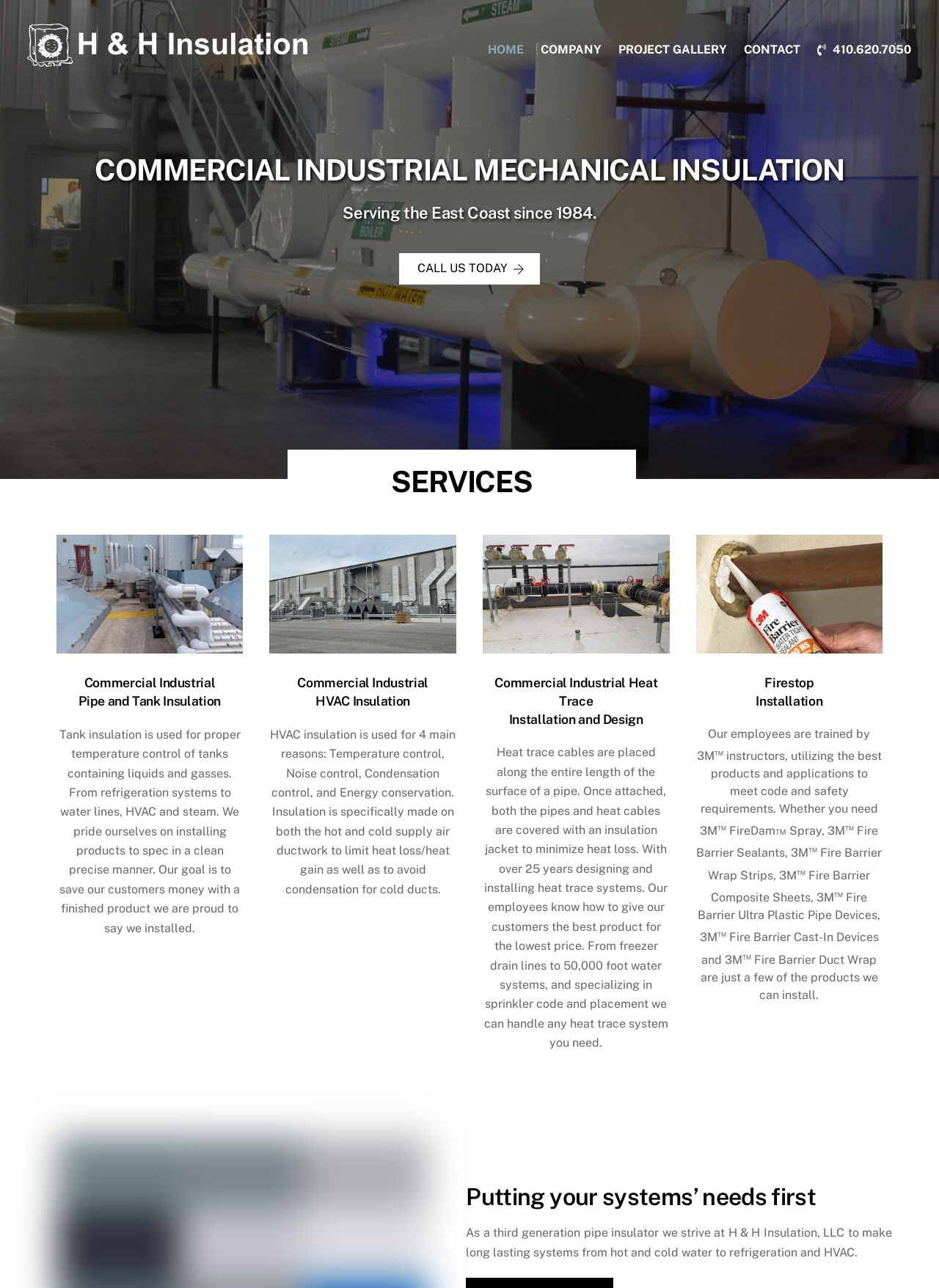Identify and provide the main heading of the webpage.

COMMERCIAL INDUSTRIAL MECHANICAL INSULATION